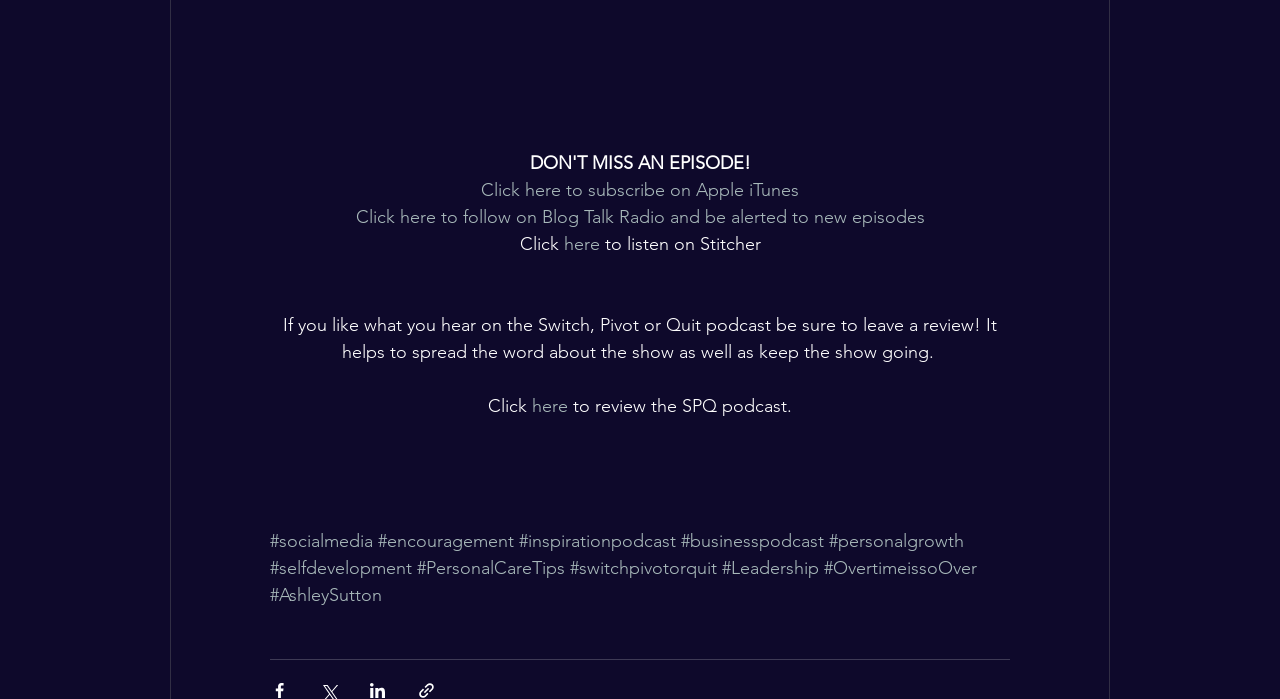Respond to the question below with a single word or phrase:
What is the benefit of leaving a review?

Spread the word and keep the show going